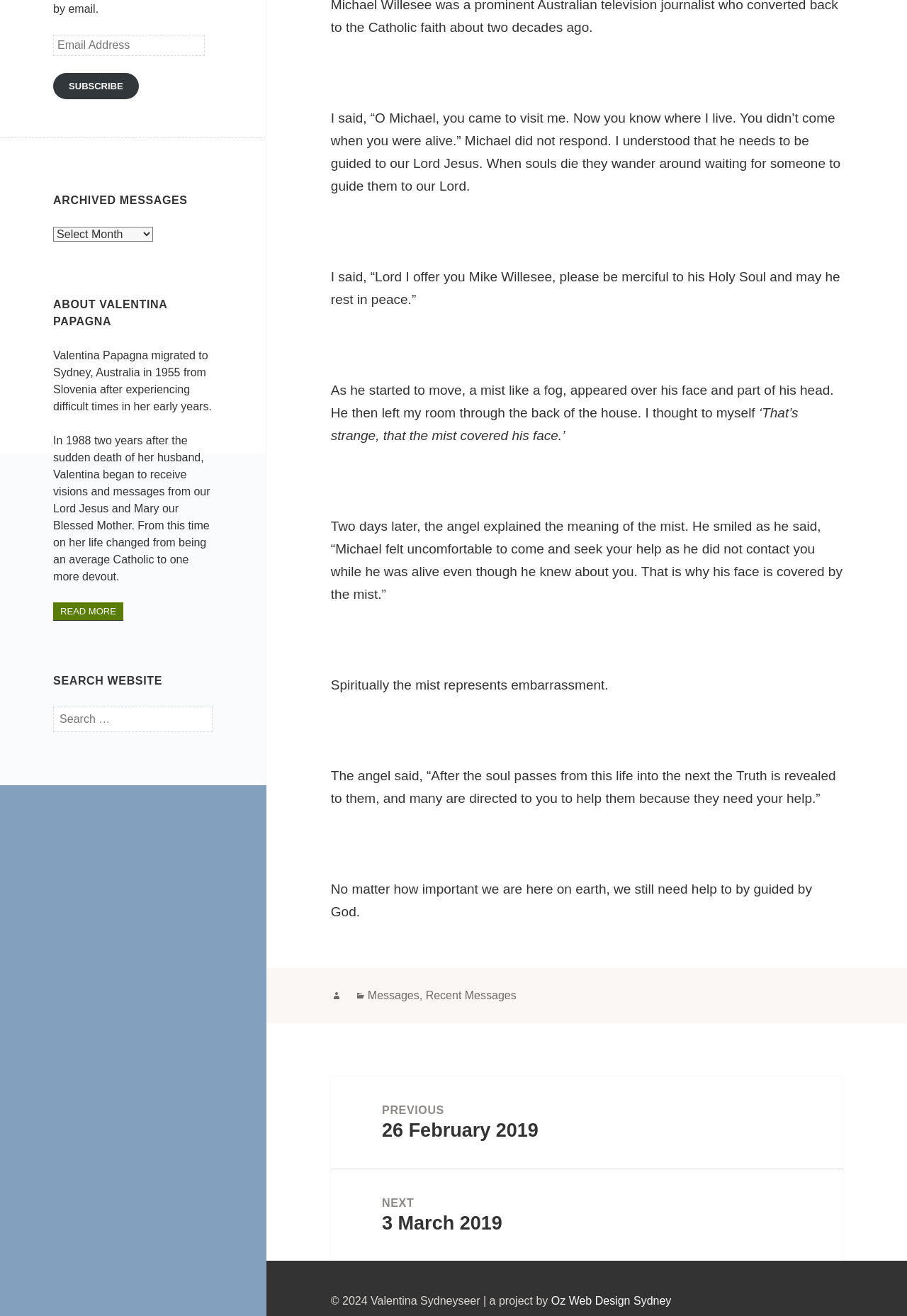Given the webpage screenshot, identify the bounding box of the UI element that matches this description: "Subscribe".

[0.059, 0.056, 0.153, 0.076]